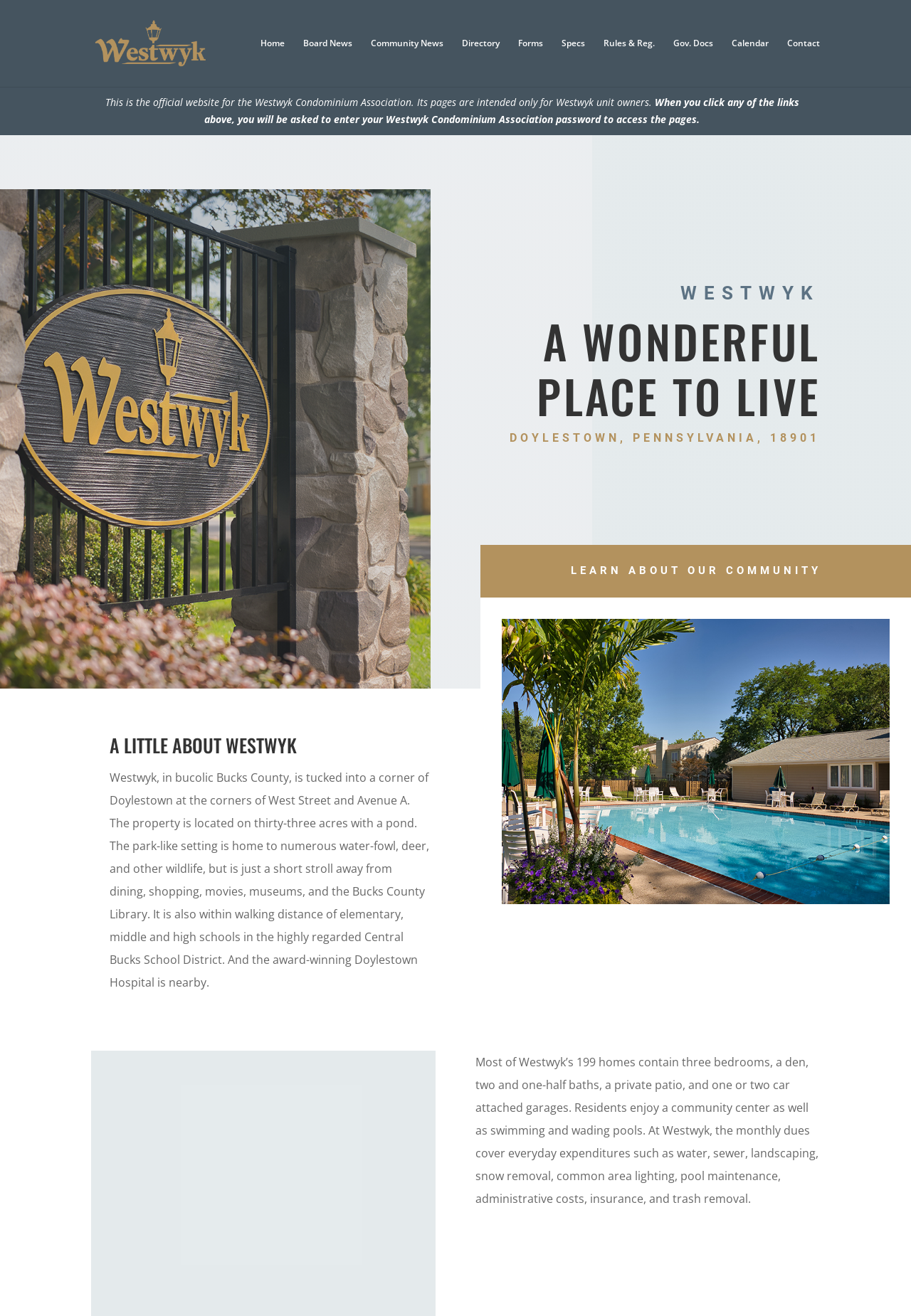Please reply to the following question with a single word or a short phrase:
What is required to access the pages of the website?

Westwyk Condominium Association password